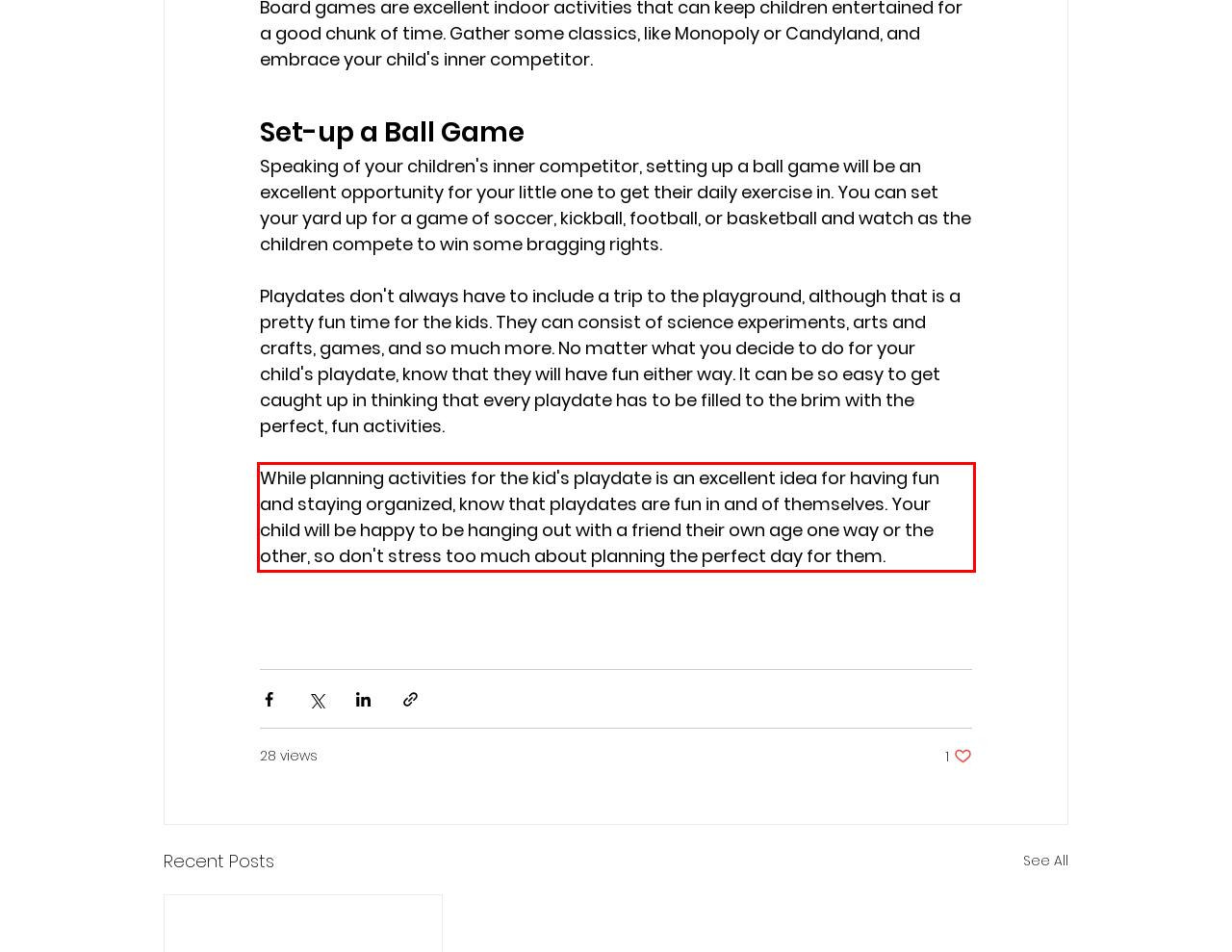By examining the provided screenshot of a webpage, recognize the text within the red bounding box and generate its text content.

While planning activities for the kid's playdate is an excellent idea for having fun and staying organized, know that playdates are fun in and of themselves. Your child will be happy to be hanging out with a friend their own age one way or the other, so don't stress too much about planning the perfect day for them.